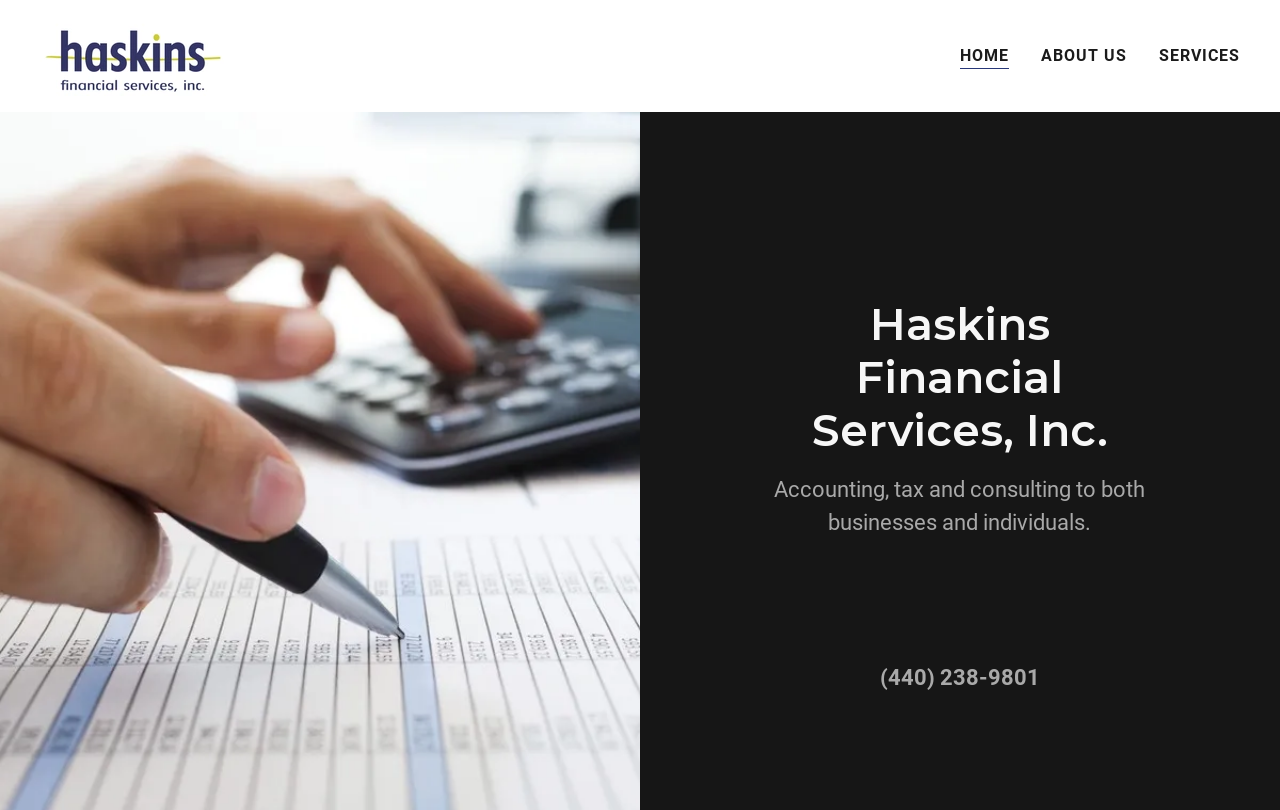Please find the bounding box coordinates of the element's region to be clicked to carry out this instruction: "Call the phone number".

[0.687, 0.821, 0.812, 0.851]